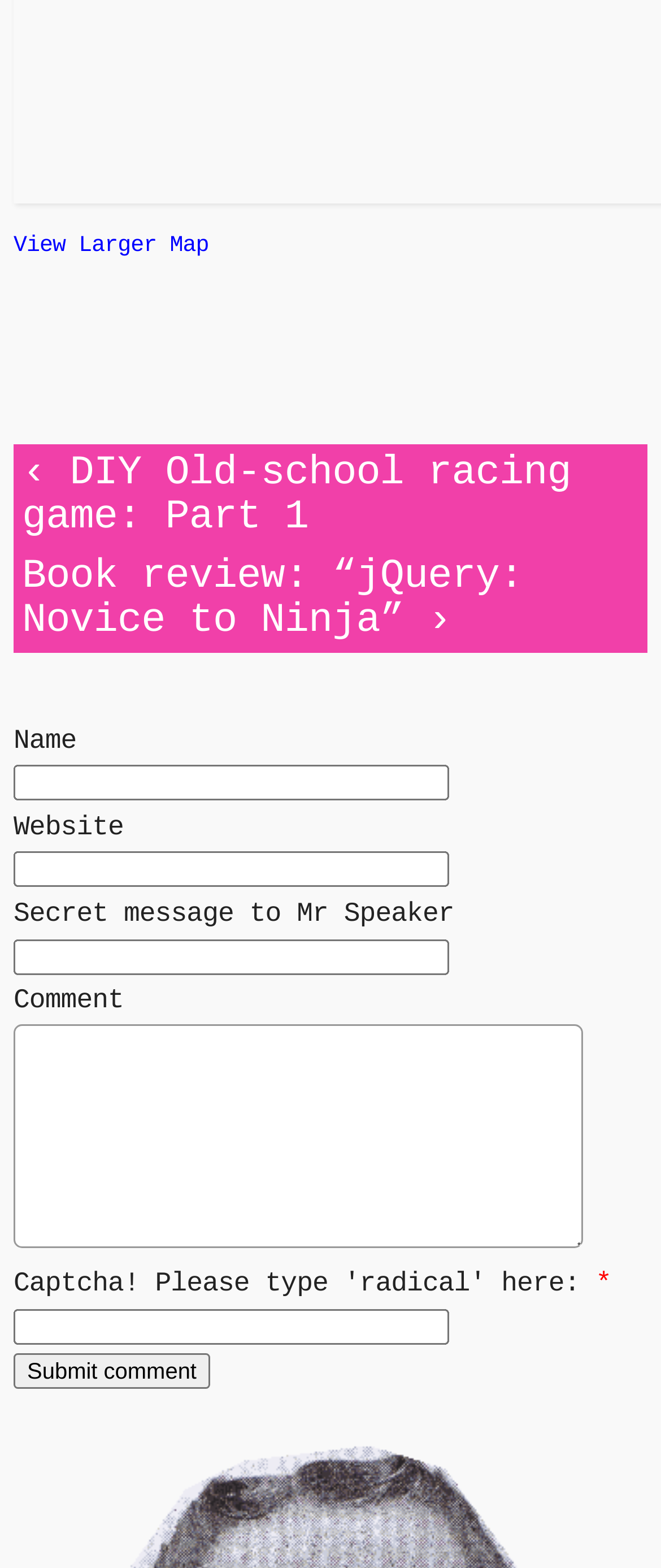Pinpoint the bounding box coordinates of the element that must be clicked to accomplish the following instruction: "Write a secret message to Mr Speaker". The coordinates should be in the format of four float numbers between 0 and 1, i.e., [left, top, right, bottom].

[0.021, 0.599, 0.679, 0.621]